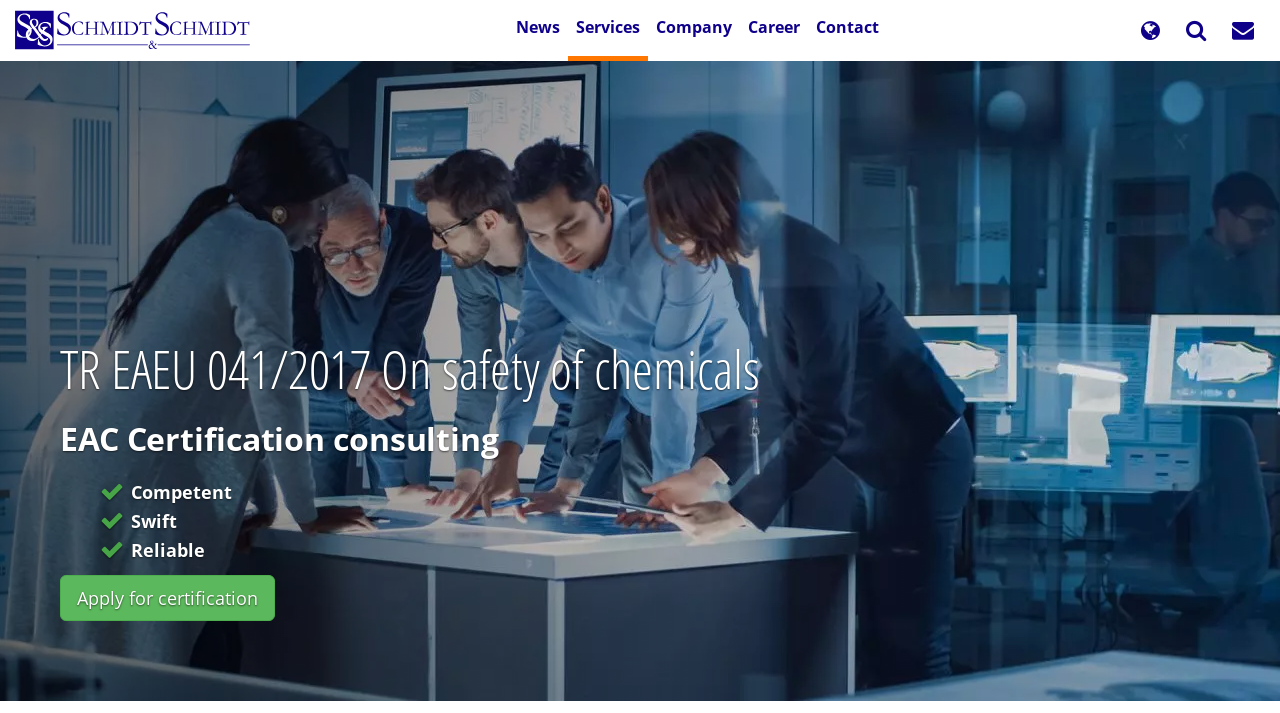Given the description of a UI element: "Apply for certification", identify the bounding box coordinates of the matching element in the webpage screenshot.

[0.047, 0.806, 0.215, 0.87]